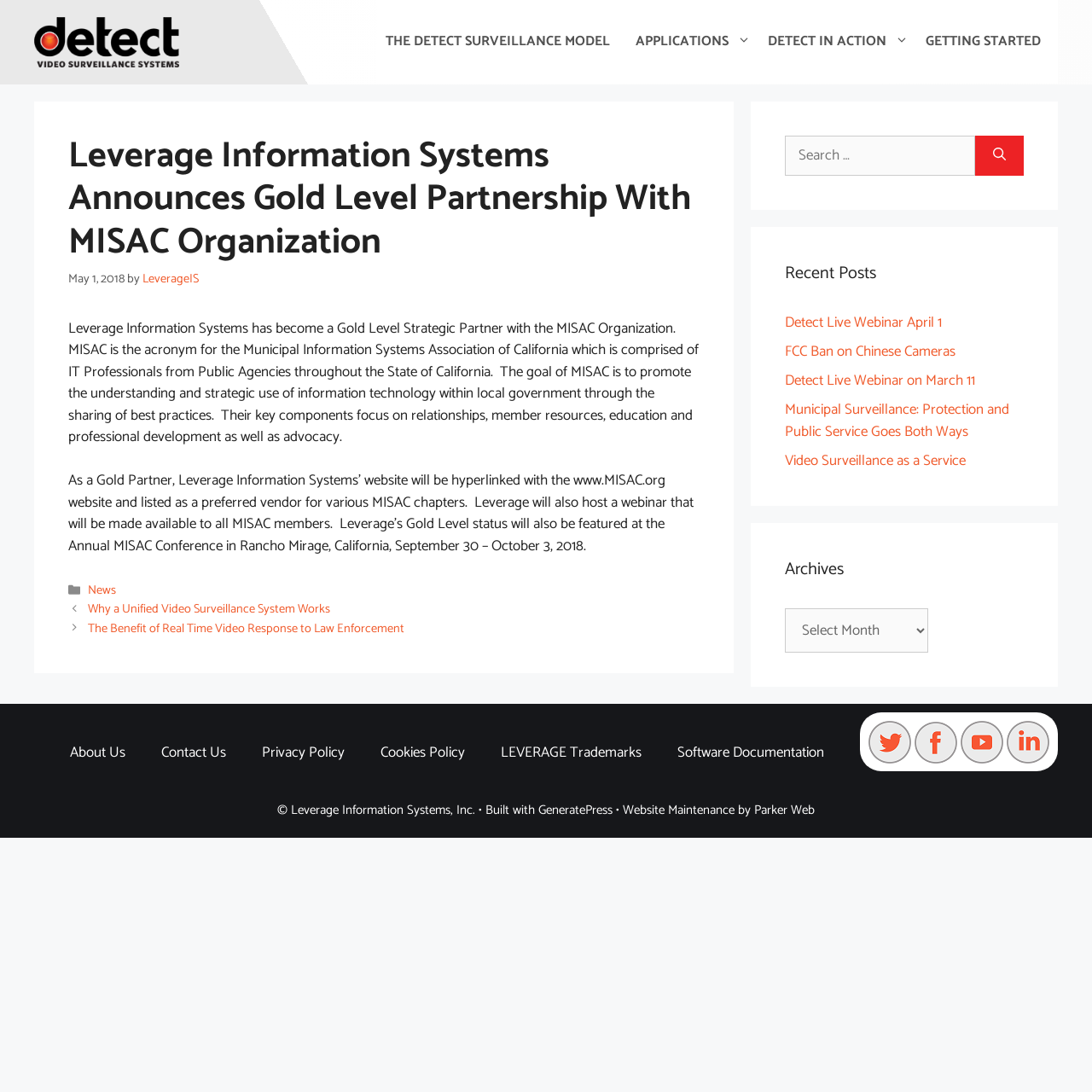Using floating point numbers between 0 and 1, provide the bounding box coordinates in the format (top-left x, top-left y, bottom-right x, bottom-right y). Locate the UI element described here: News

[0.081, 0.532, 0.106, 0.551]